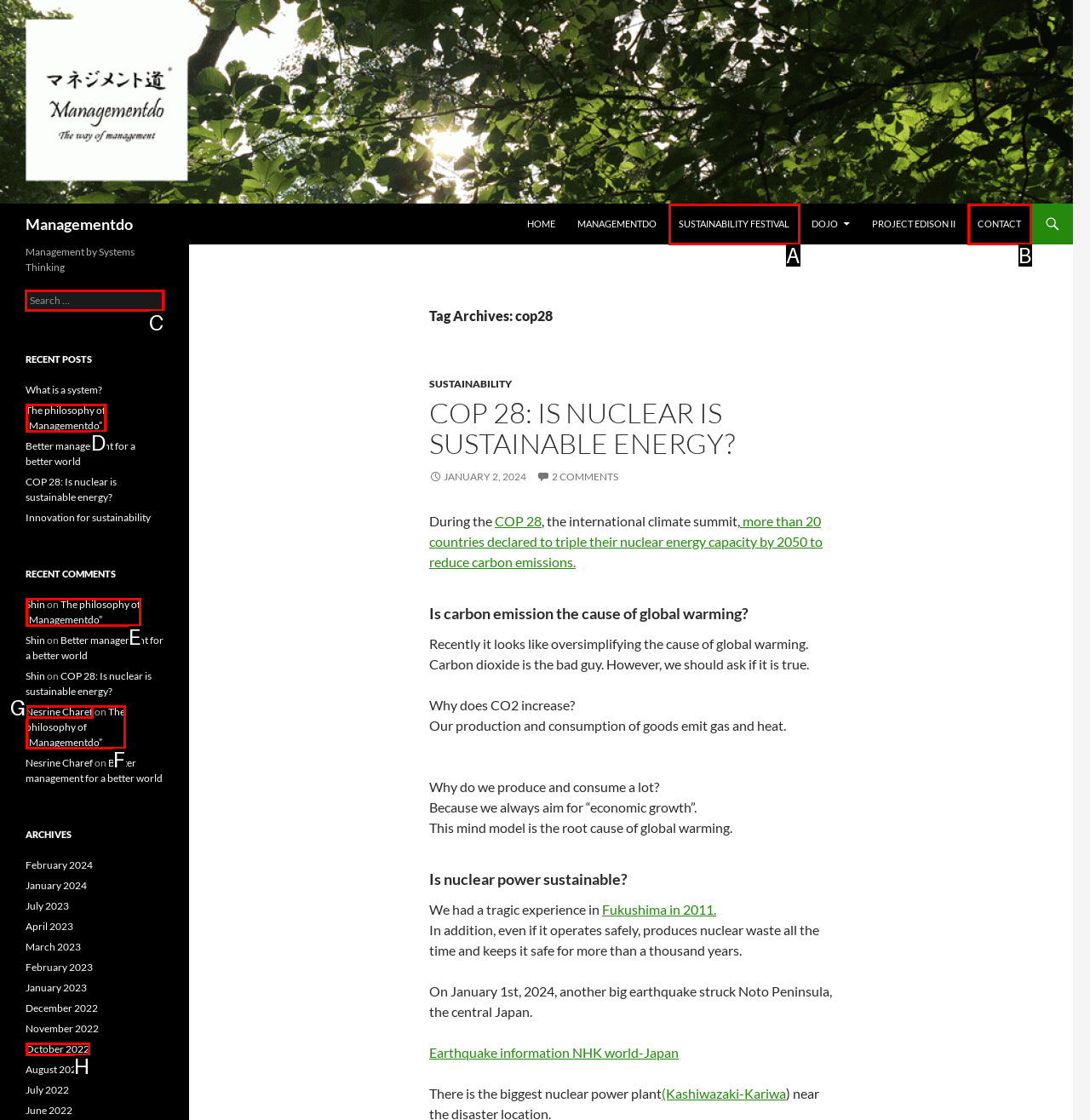Determine which HTML element to click on in order to complete the action: Search for something.
Reply with the letter of the selected option.

C